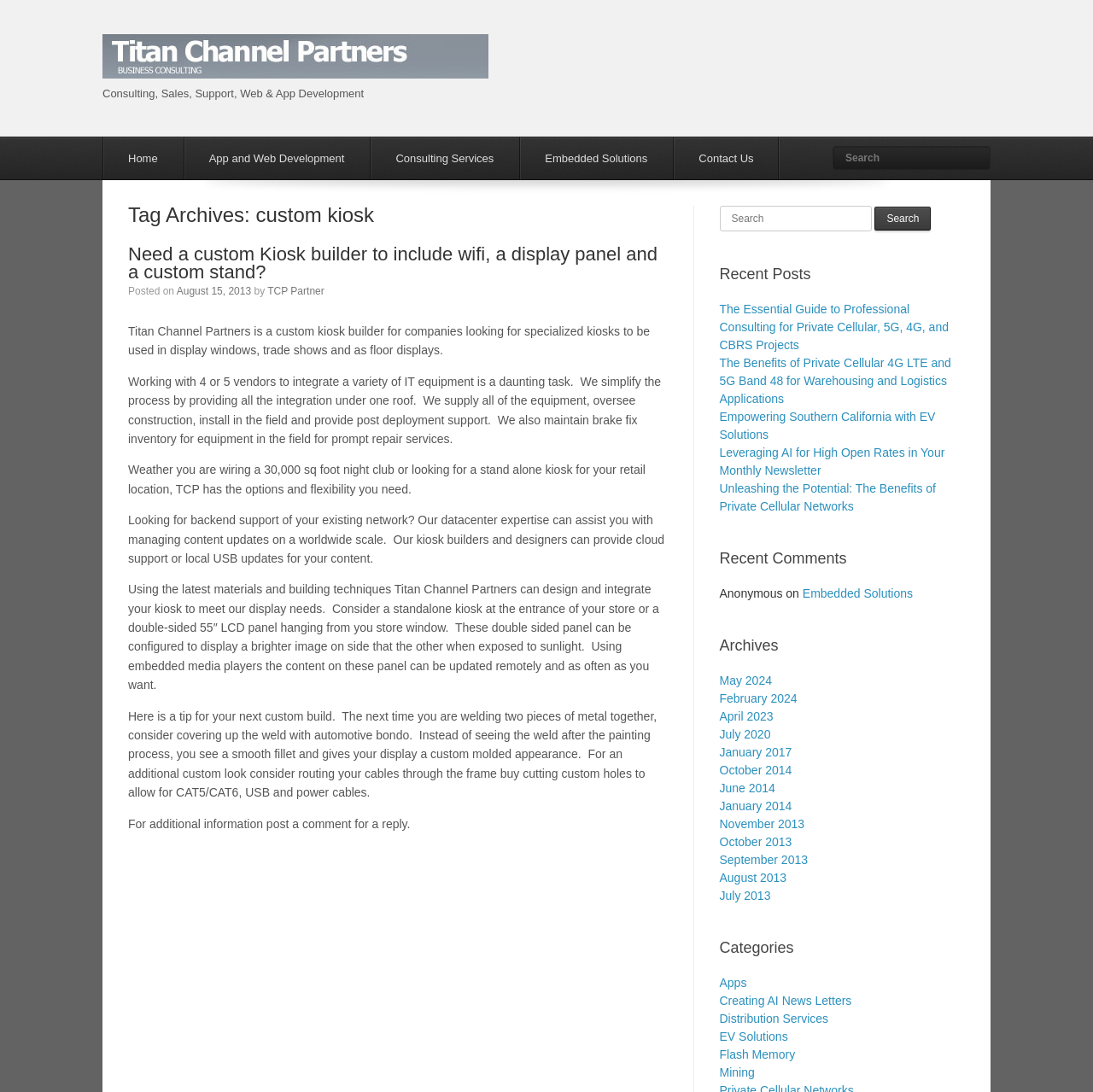Specify the bounding box coordinates of the element's region that should be clicked to achieve the following instruction: "Check the recent posts". The bounding box coordinates consist of four float numbers between 0 and 1, in the format [left, top, right, bottom].

[0.658, 0.243, 0.883, 0.26]